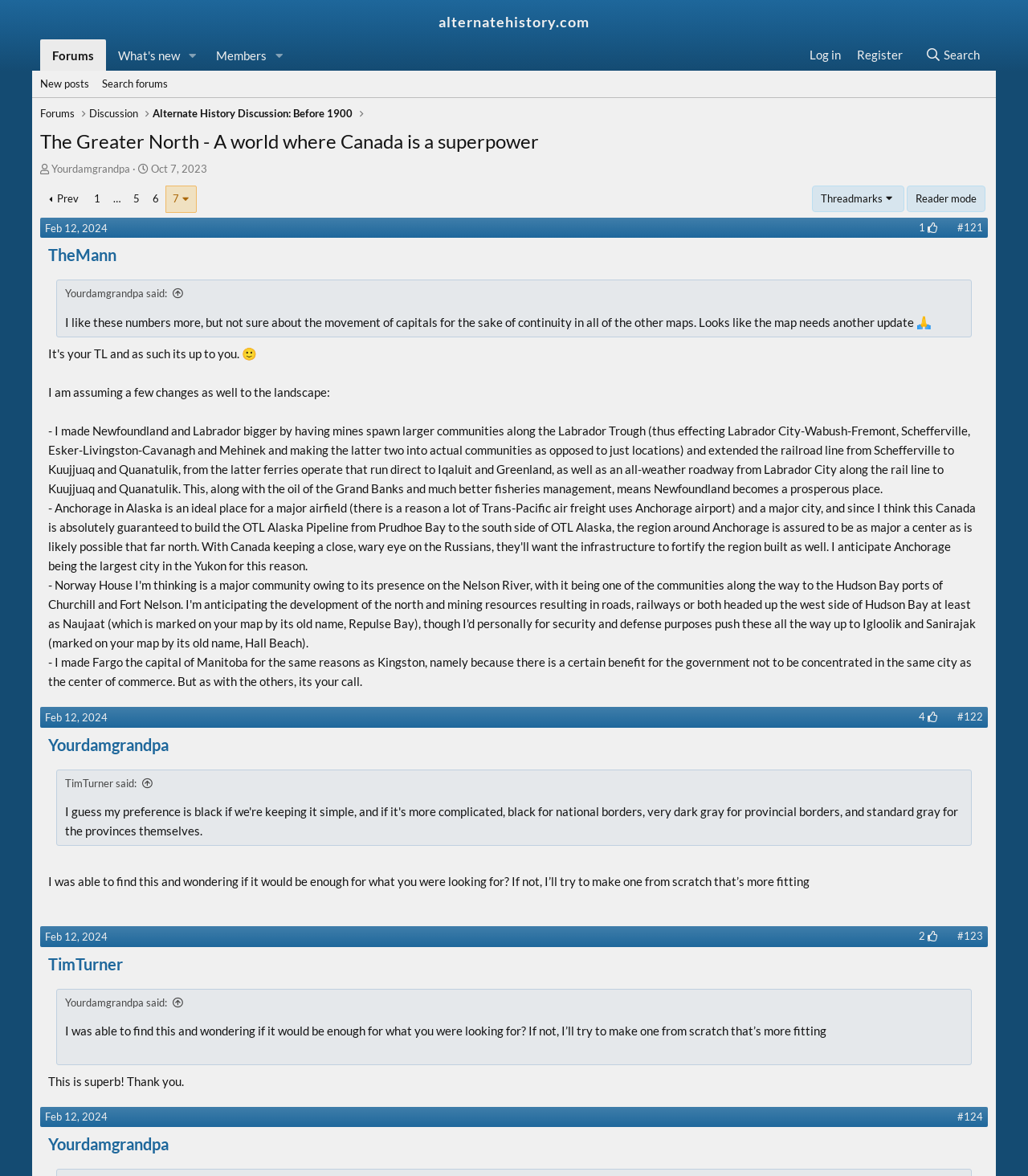Please specify the coordinates of the bounding box for the element that should be clicked to carry out this instruction: "Go to the 'Search forums' page". The coordinates must be four float numbers between 0 and 1, formatted as [left, top, right, bottom].

[0.093, 0.06, 0.17, 0.083]